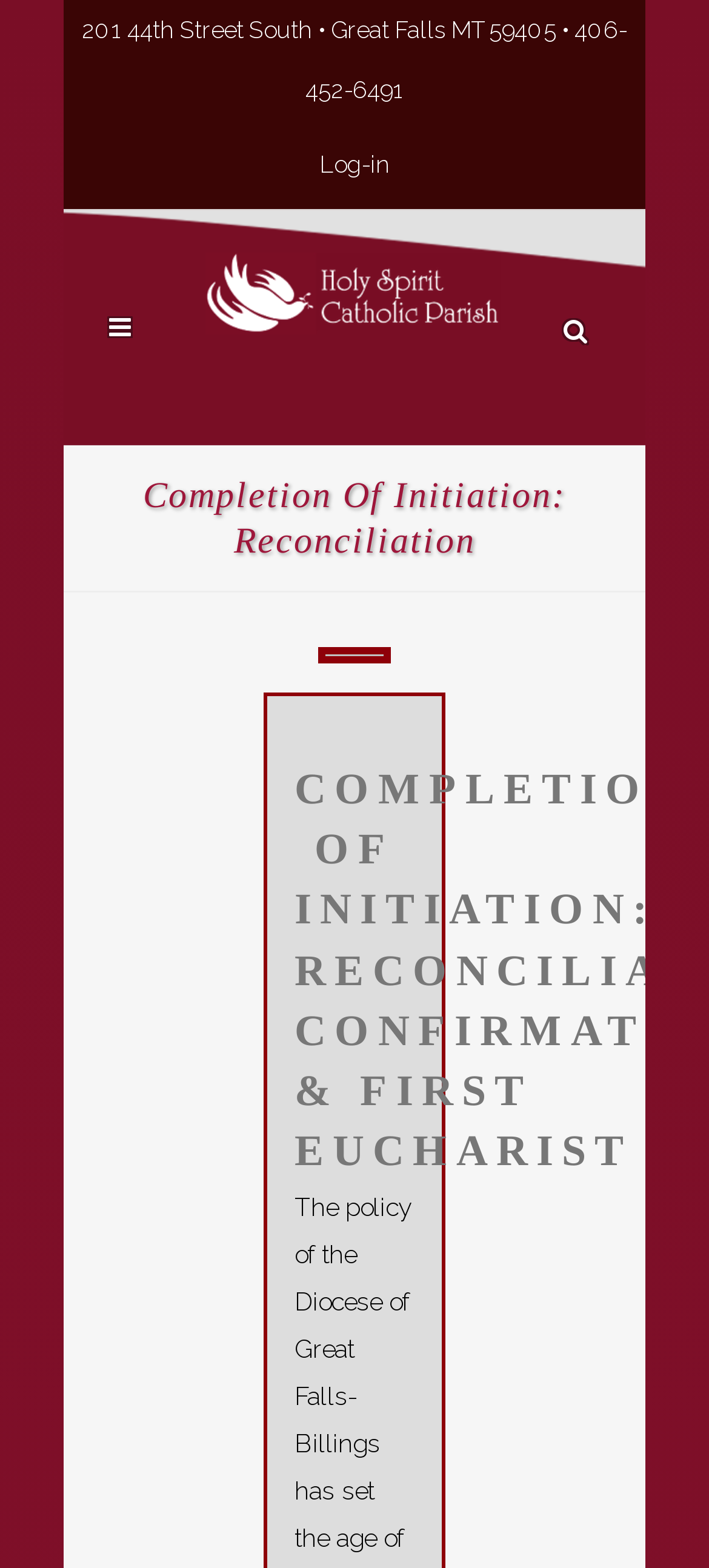What is the phone number of Holy Spirit Catholic Church?
Refer to the image and give a detailed answer to the question.

I found the phone number by looking at the static text element located at the top of the webpage, which contains the church's address, phone number, and other contact information.